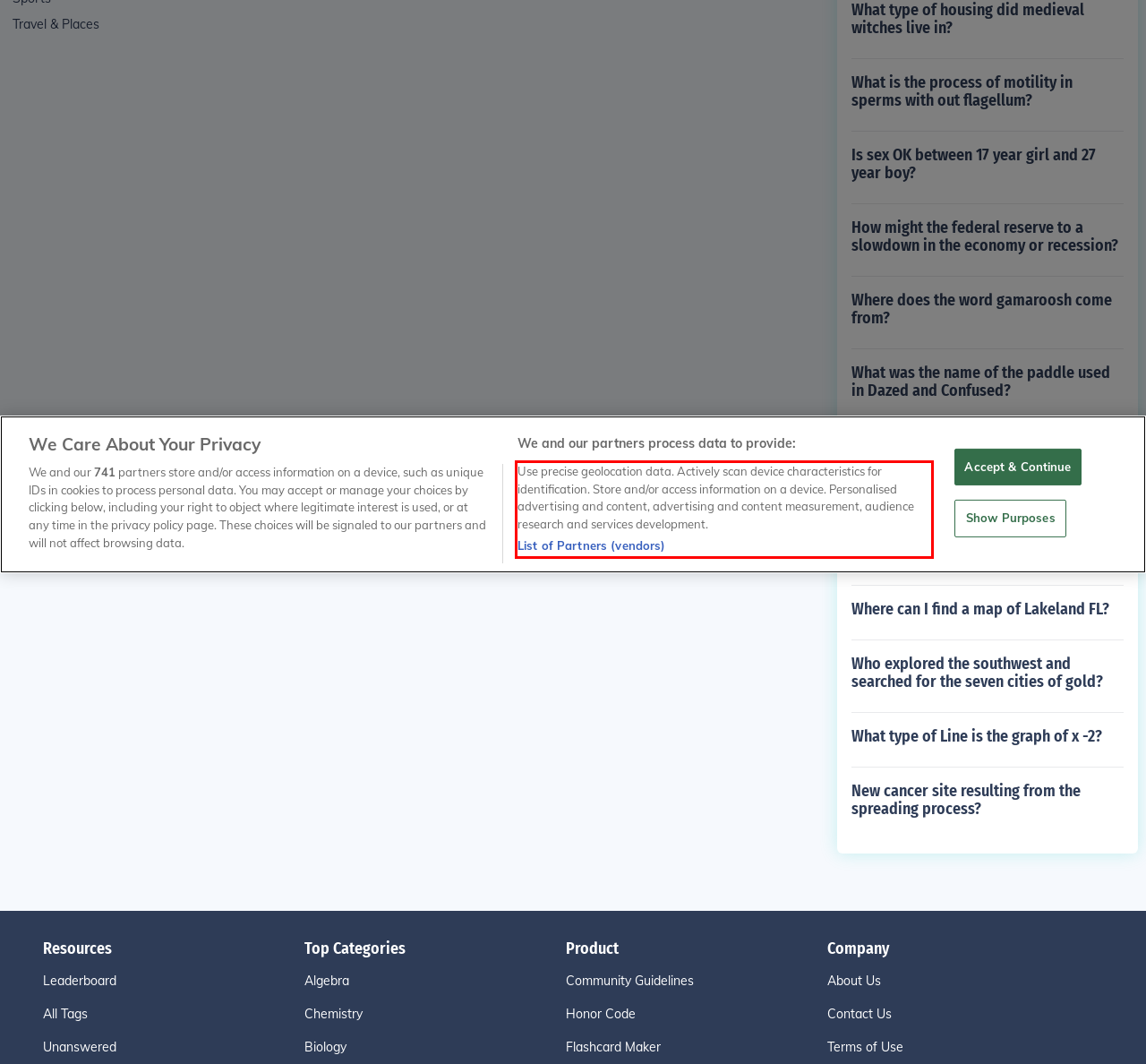Given a screenshot of a webpage with a red bounding box, please identify and retrieve the text inside the red rectangle.

Use precise geolocation data. Actively scan device characteristics for identification. Store and/or access information on a device. Personalised advertising and content, advertising and content measurement, audience research and services development. List of Partners (vendors)